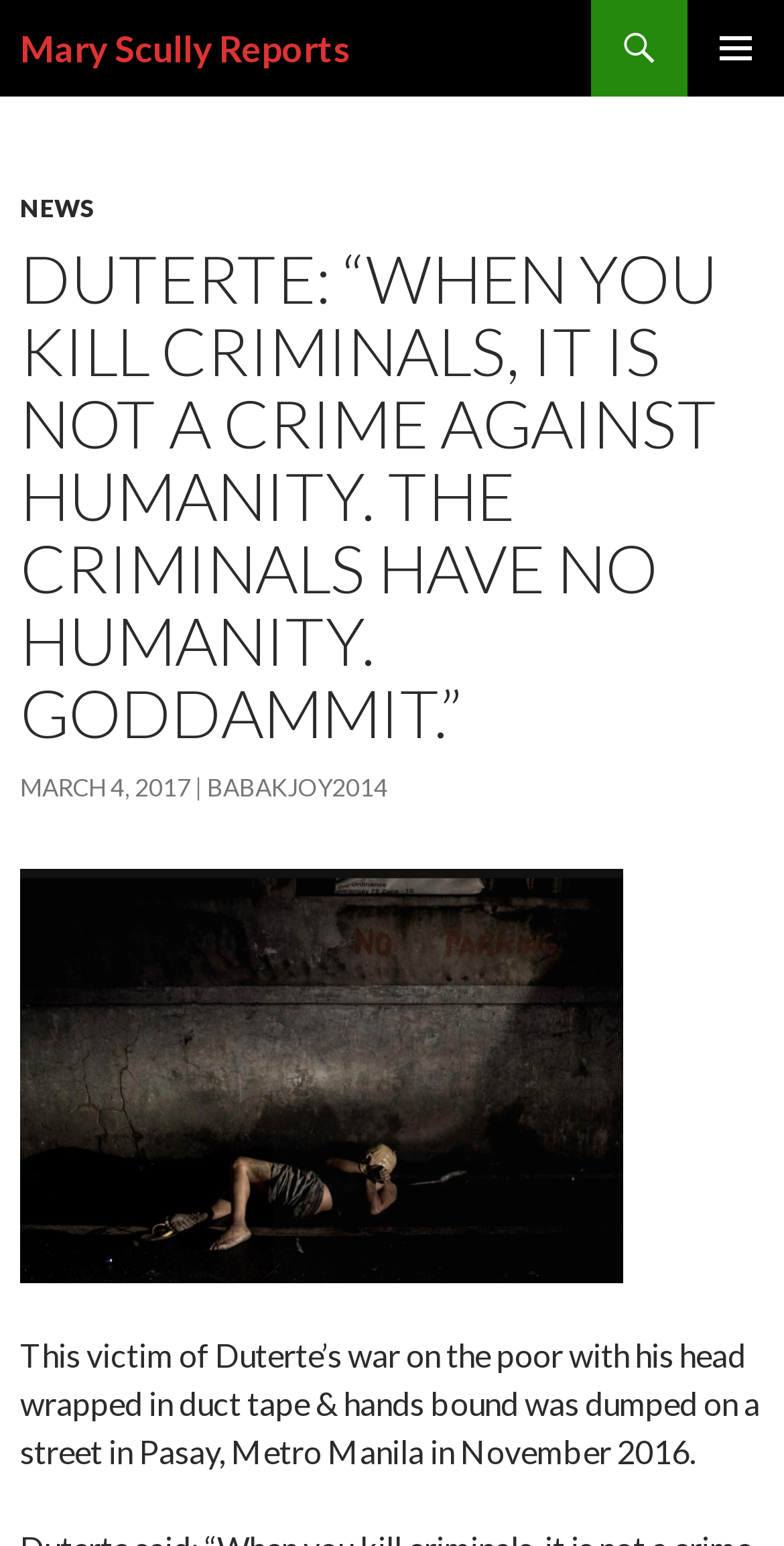Provide the bounding box coordinates of the UI element this sentence describes: "Primary Menu".

[0.877, 0.0, 1.0, 0.062]